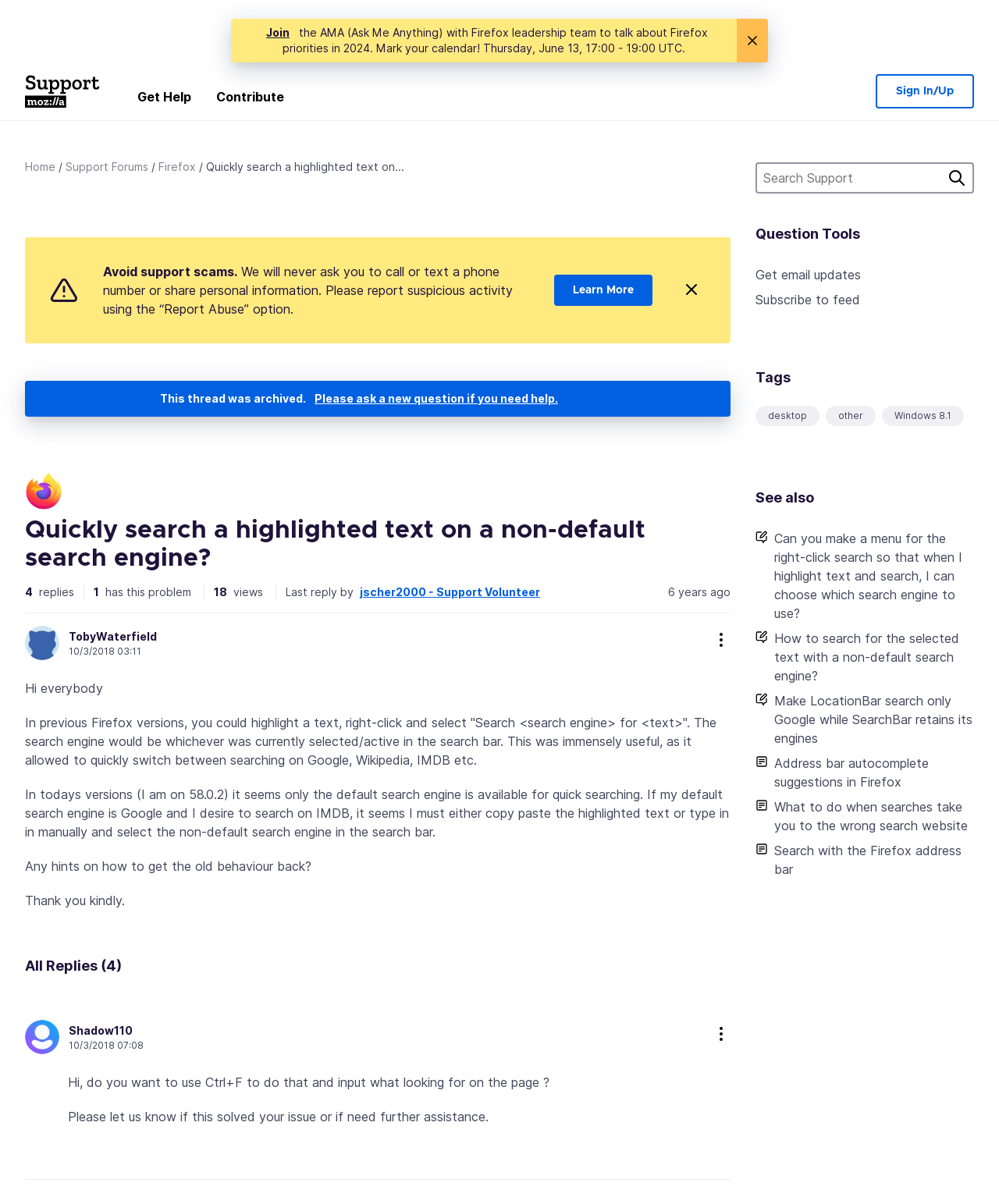What is the topic of this support forum thread?
Refer to the image and give a detailed answer to the question.

Based on the webpage content, the topic of this support forum thread is about searching highlighted text on a non-default search engine in Firefox.